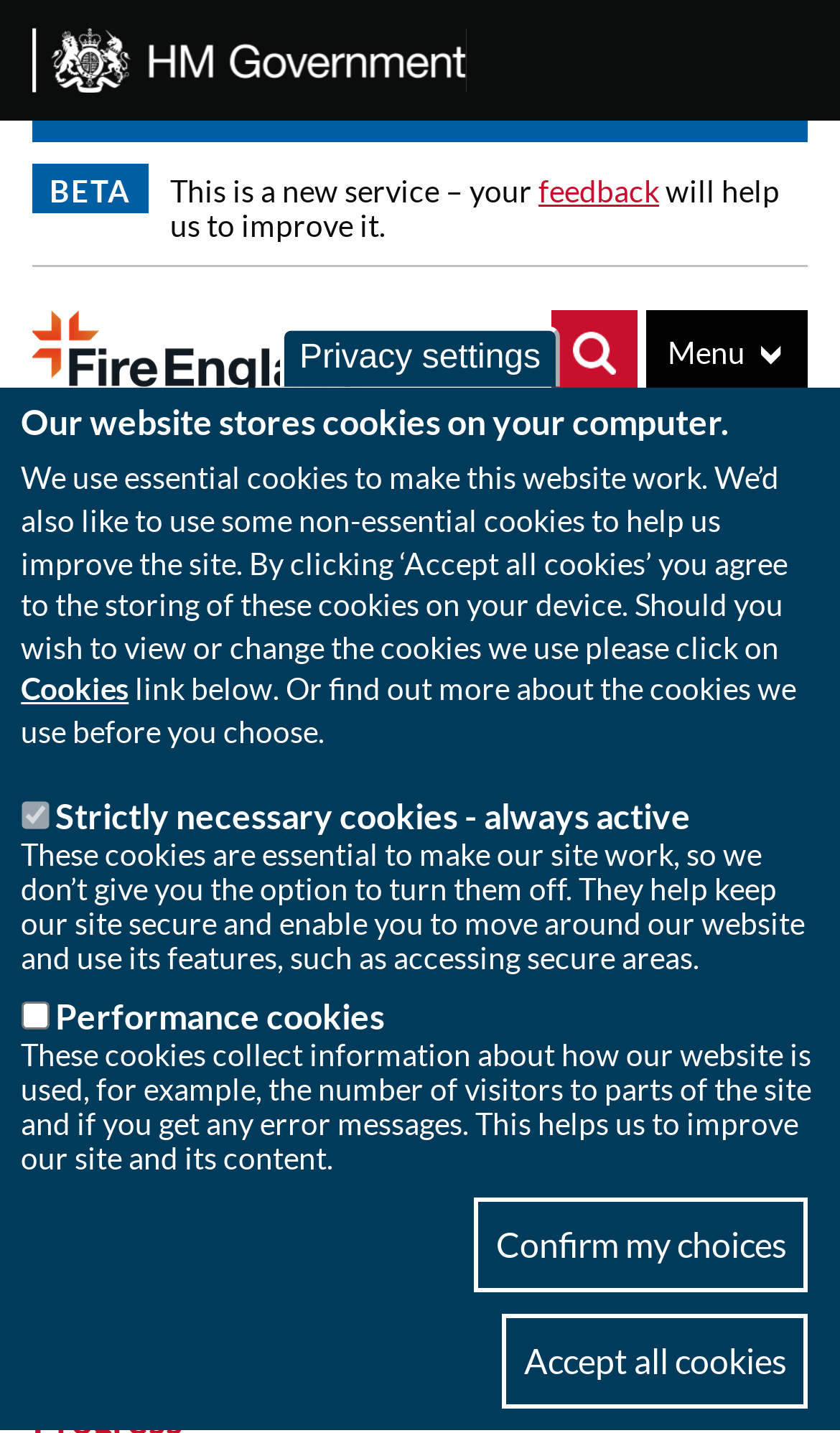Given the element description: "parent_node: Performance cookies name="cookie-categories" value="performance_cookies"", predict the bounding box coordinates of this UI element. The coordinates must be four float numbers between 0 and 1, given as [left, top, right, bottom].

[0.025, 0.699, 0.058, 0.719]